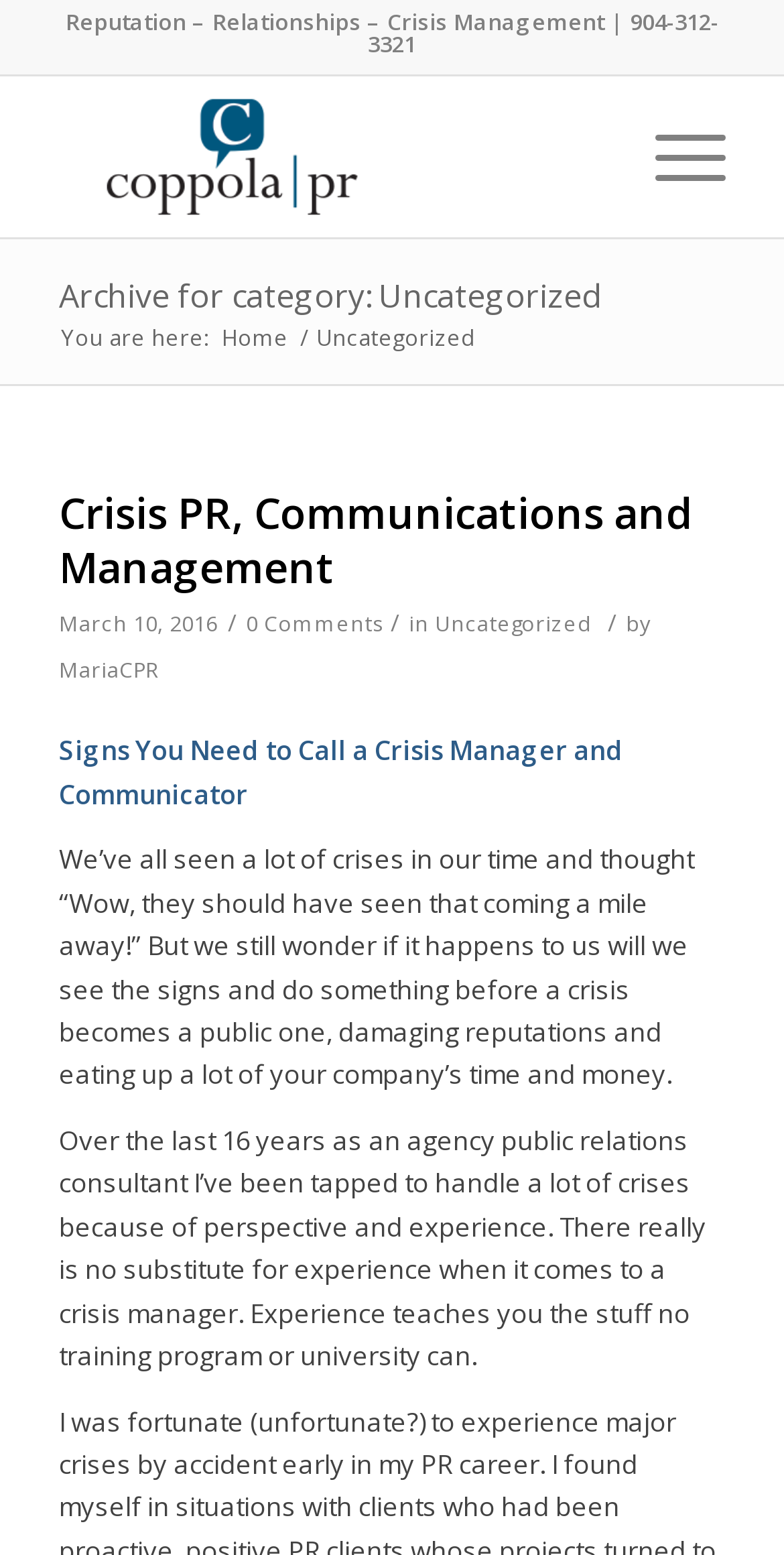Find the bounding box coordinates for the HTML element described as: "Crisis PR, Communications and Management". The coordinates should consist of four float values between 0 and 1, i.e., [left, top, right, bottom].

[0.075, 0.311, 0.883, 0.383]